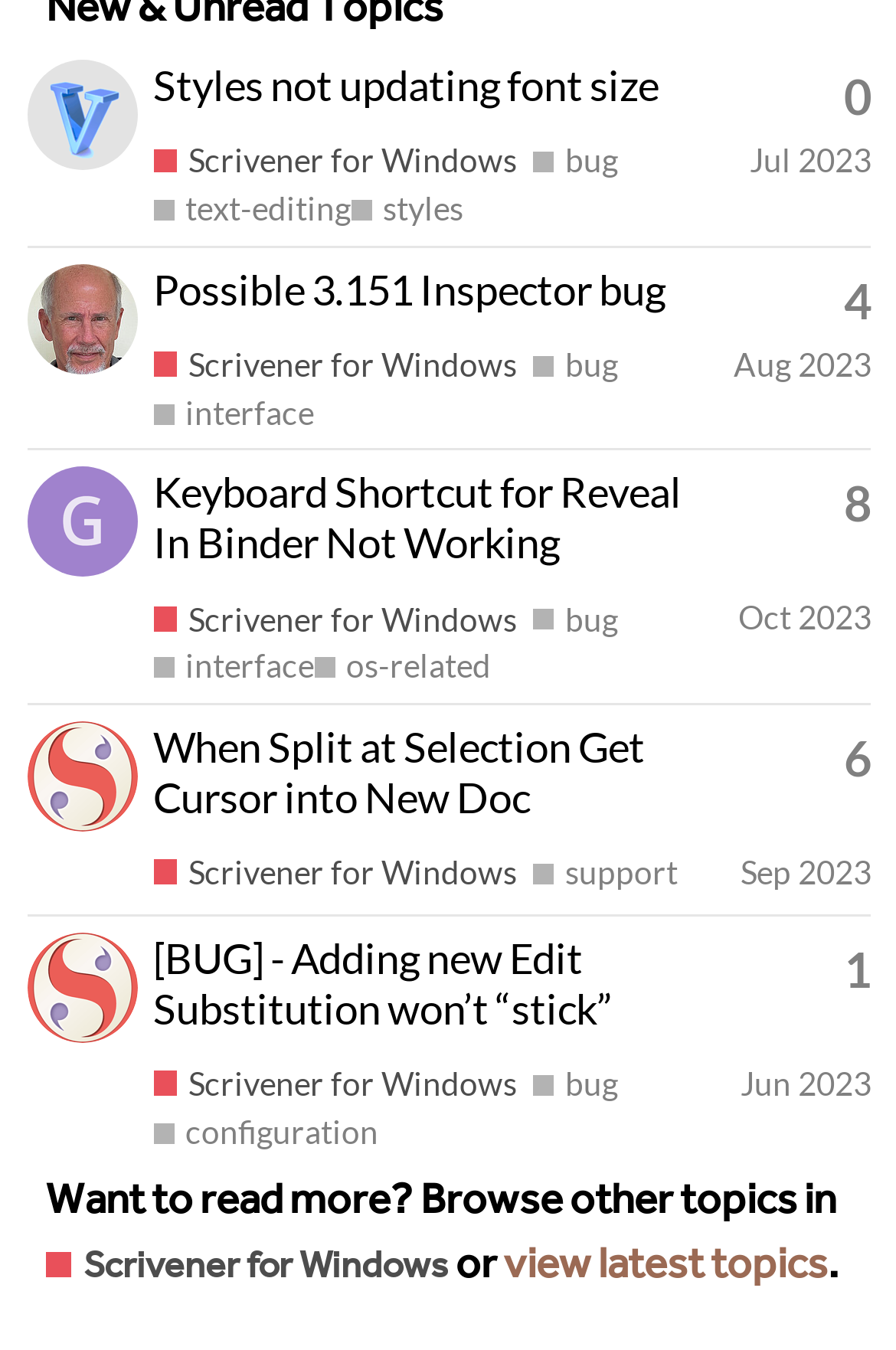Provide a single word or phrase to answer the given question: 
How many replies does the second post have?

4